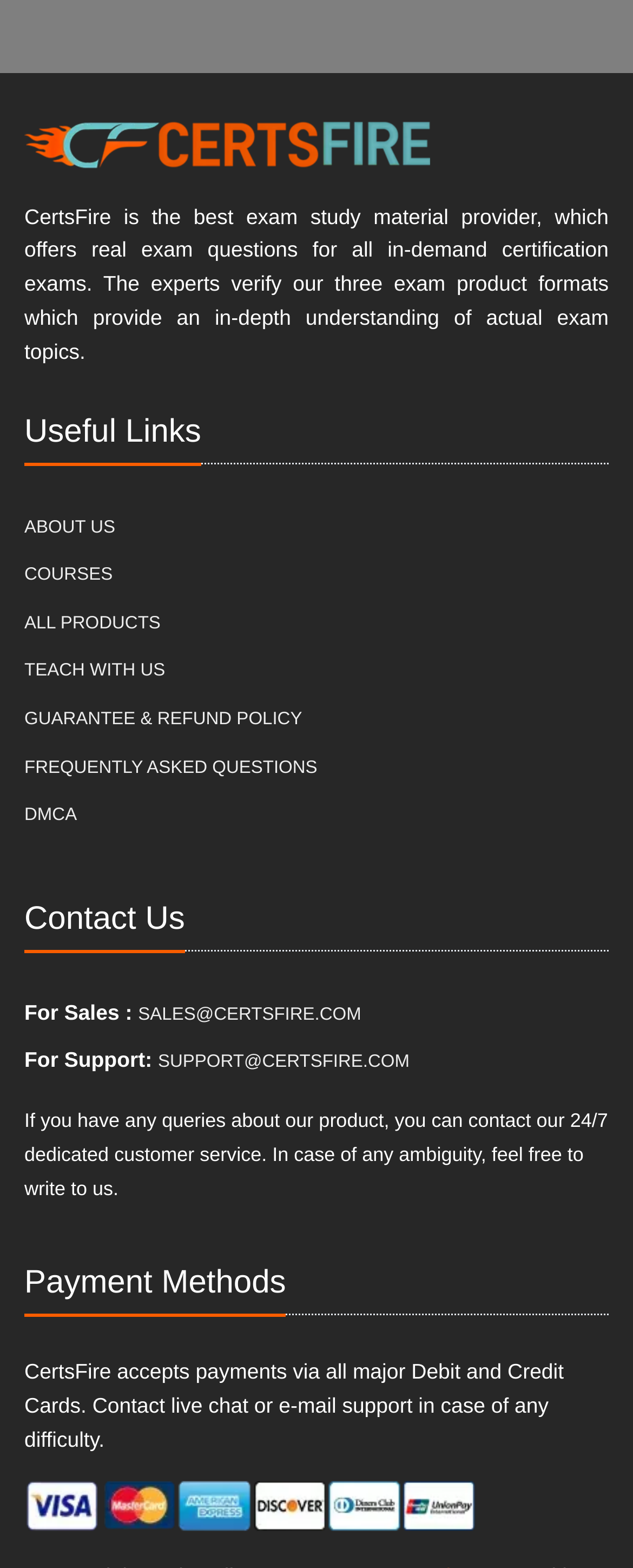Determine the bounding box coordinates for the HTML element described here: "Guarantee & Refund Policy".

[0.038, 0.444, 0.477, 0.475]